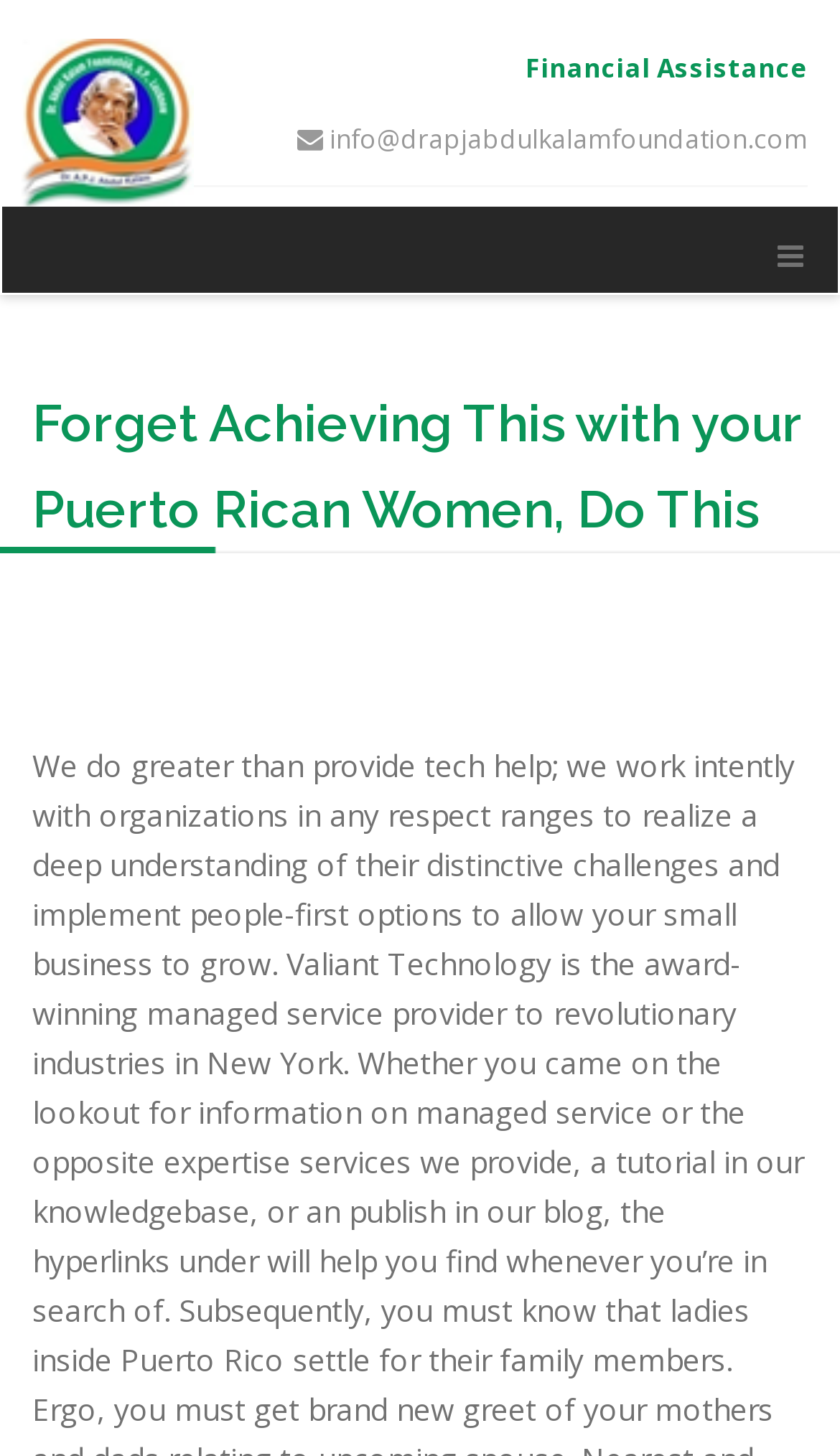Please find the bounding box coordinates (top-left x, top-left y, bottom-right x, bottom-right y) in the screenshot for the UI element described as follows: info@drapjabdulkalamfoundation.com

[0.354, 0.083, 0.962, 0.108]